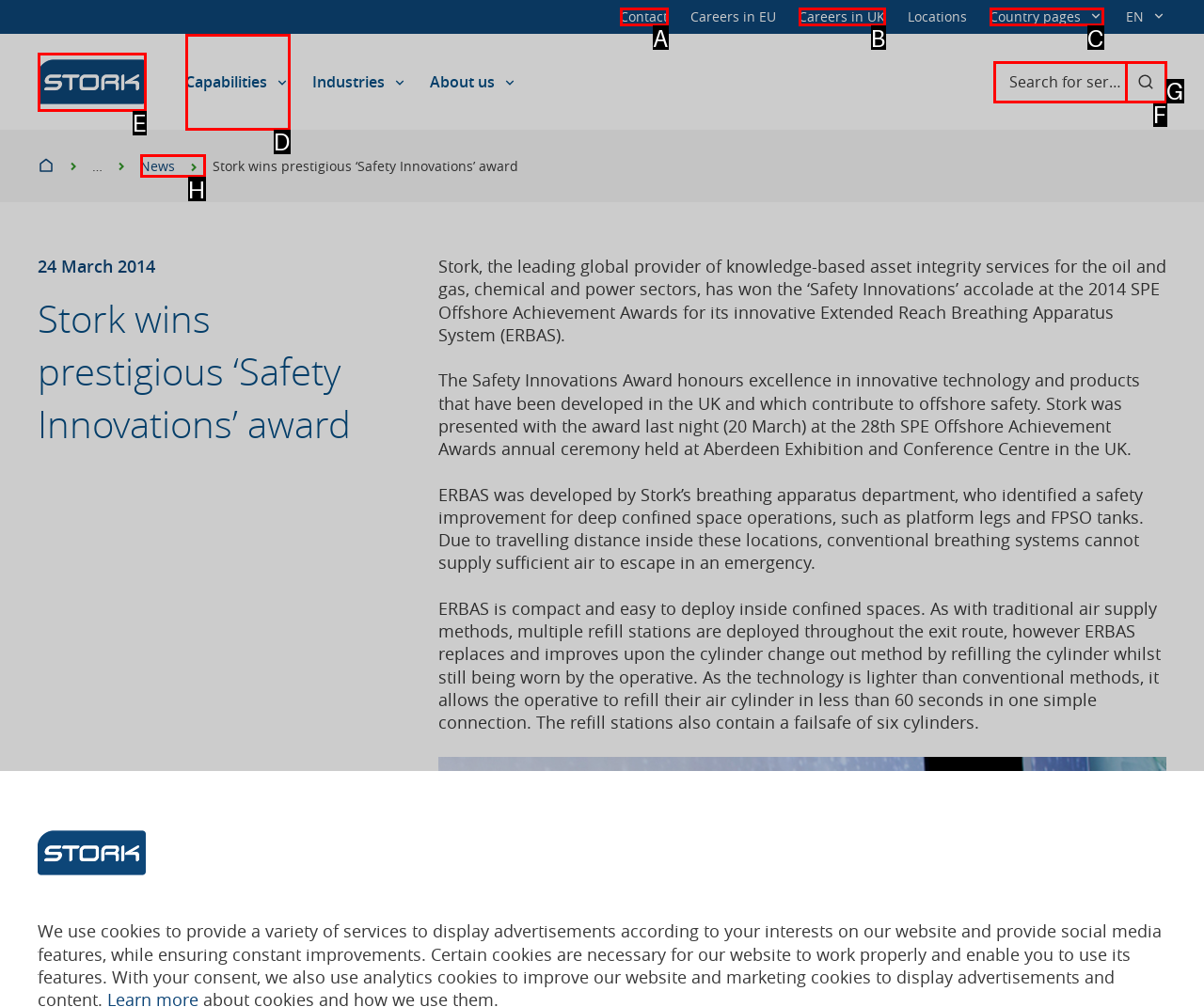Select the correct option based on the description: Country pages
Answer directly with the option’s letter.

C